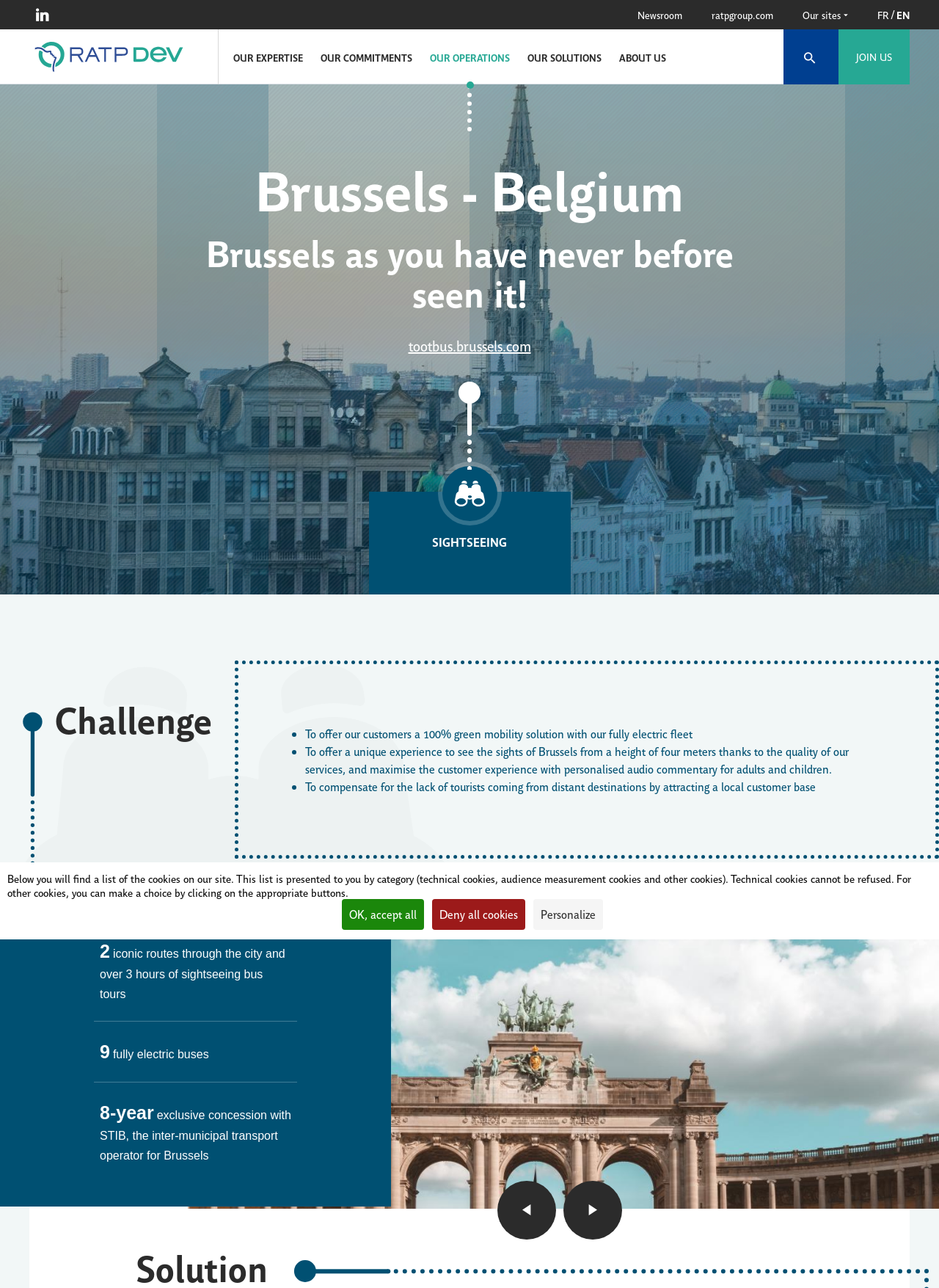What is the purpose of Tootbus' services? Analyze the screenshot and reply with just one word or a short phrase.

Sightseeing